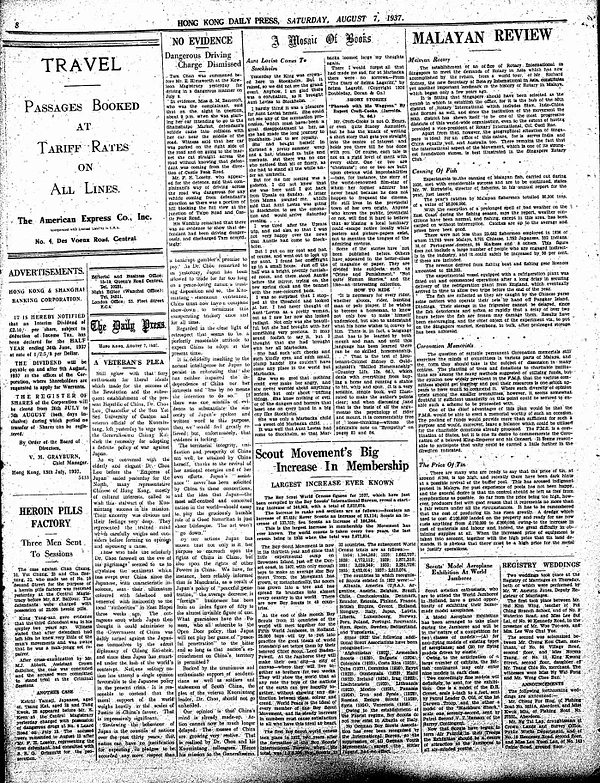Give an elaborate caption for the image.

The image is a snapshot of the "Hongkong Daily Press" newspaper dated Saturday, August 7, 1937. This particular page showcases a variety of content including travel advertisements, articles on various topics, and public announcements. In the upper section, there's a prominent heading indicating the date and the newspaper title, positioning it as a historical document. 

The text highlights an advertisement for the American Express Co., Inc., focused on travel bookings at tariff rates for various routes. Below that, several articles are visible, including features on traffic incidents and local events related to the scout movement, indicating a push for community involvement and the anticipation of an upcoming World Jamboree in Holland. The page offers a glimpse into the societal interests and concerns of the time, reflecting both local news and broader cultural engagements.